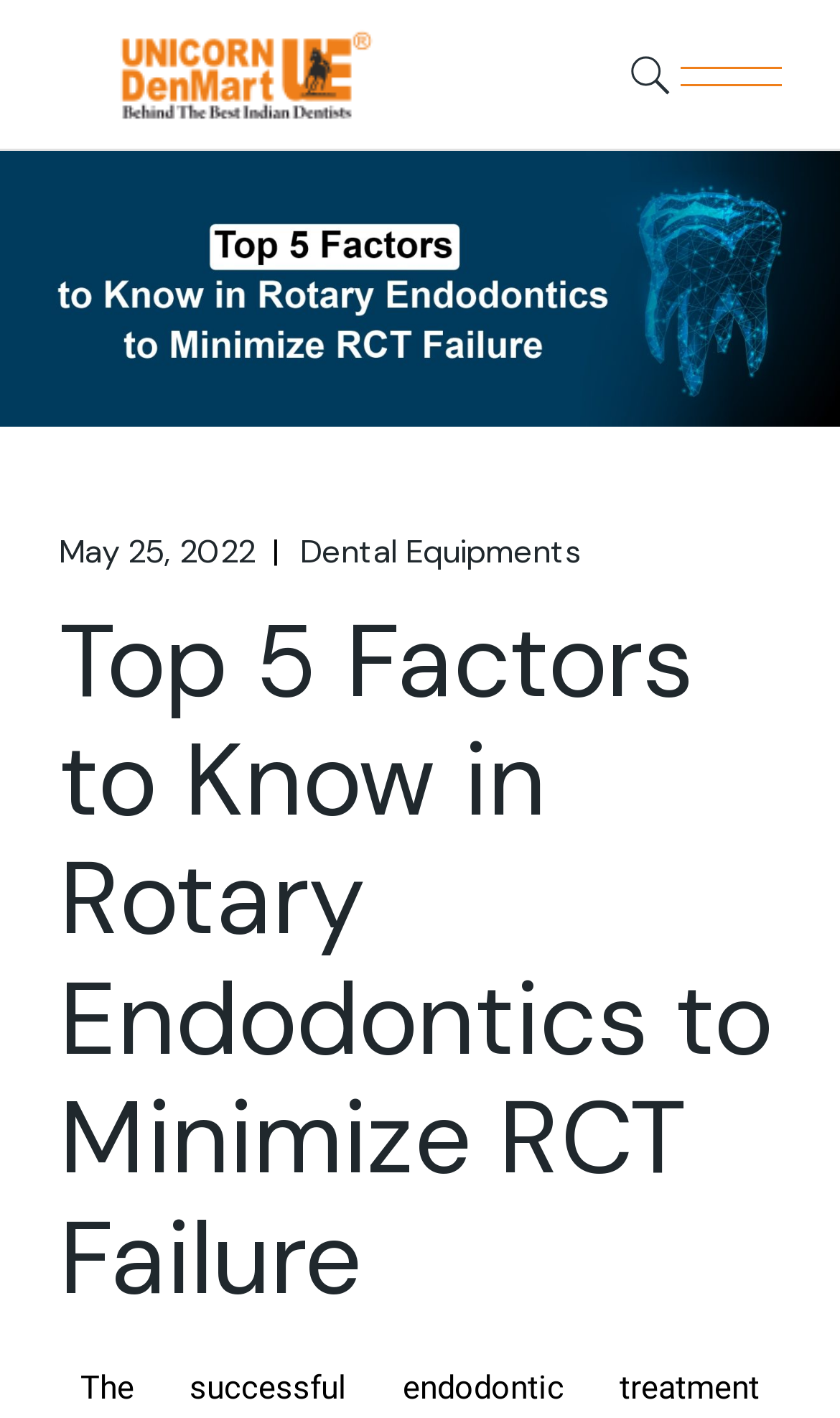What is the category of the article?
Please look at the screenshot and answer using one word or phrase.

Dental Equipments